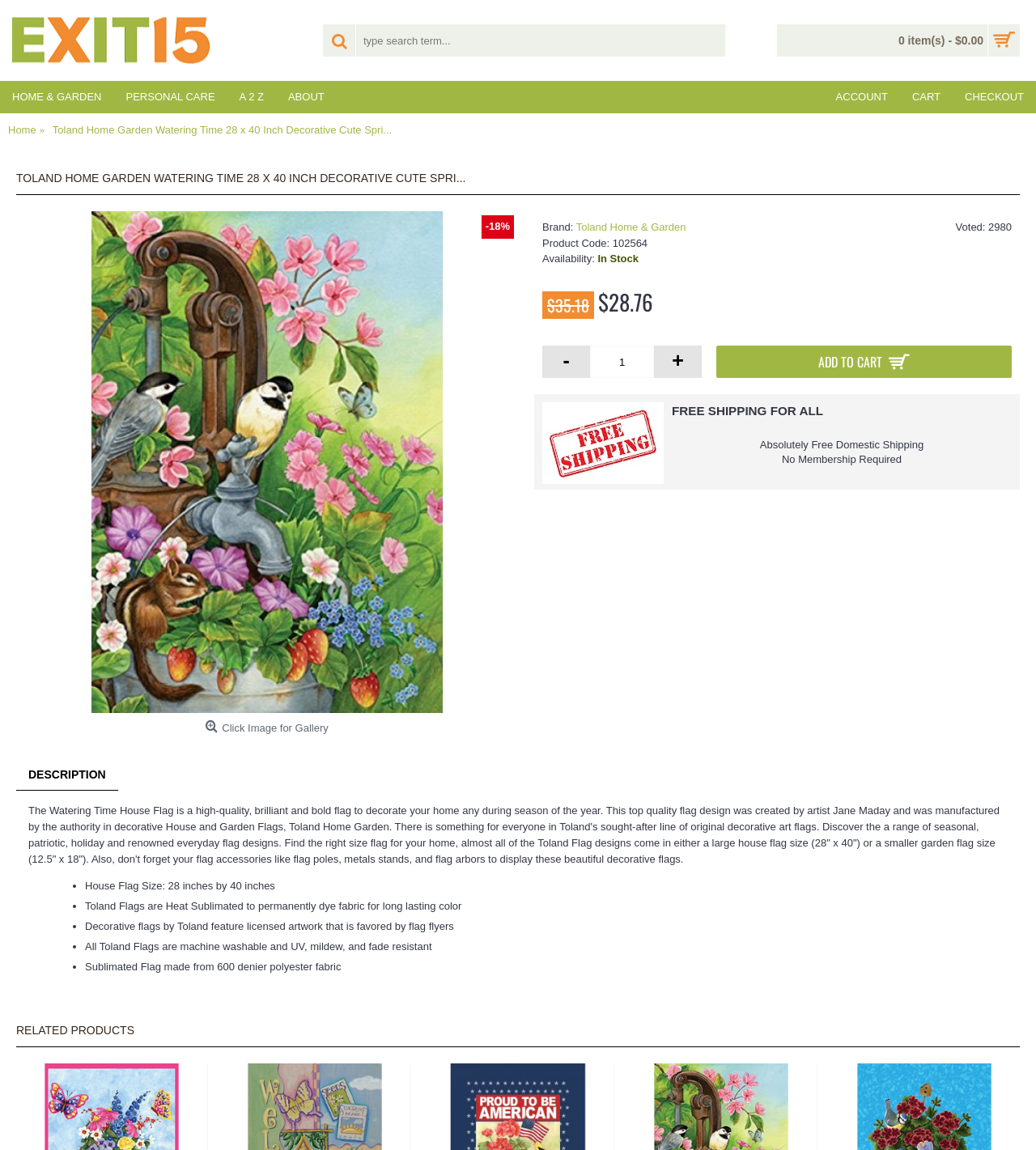What is the brand of the product?
Using the information from the image, answer the question thoroughly.

I found the brand name by looking at the 'Brand:' label on the webpage, which is located near the product image and description. The label is followed by a link that says 'Toland Home & Garden', which is the brand of the product.